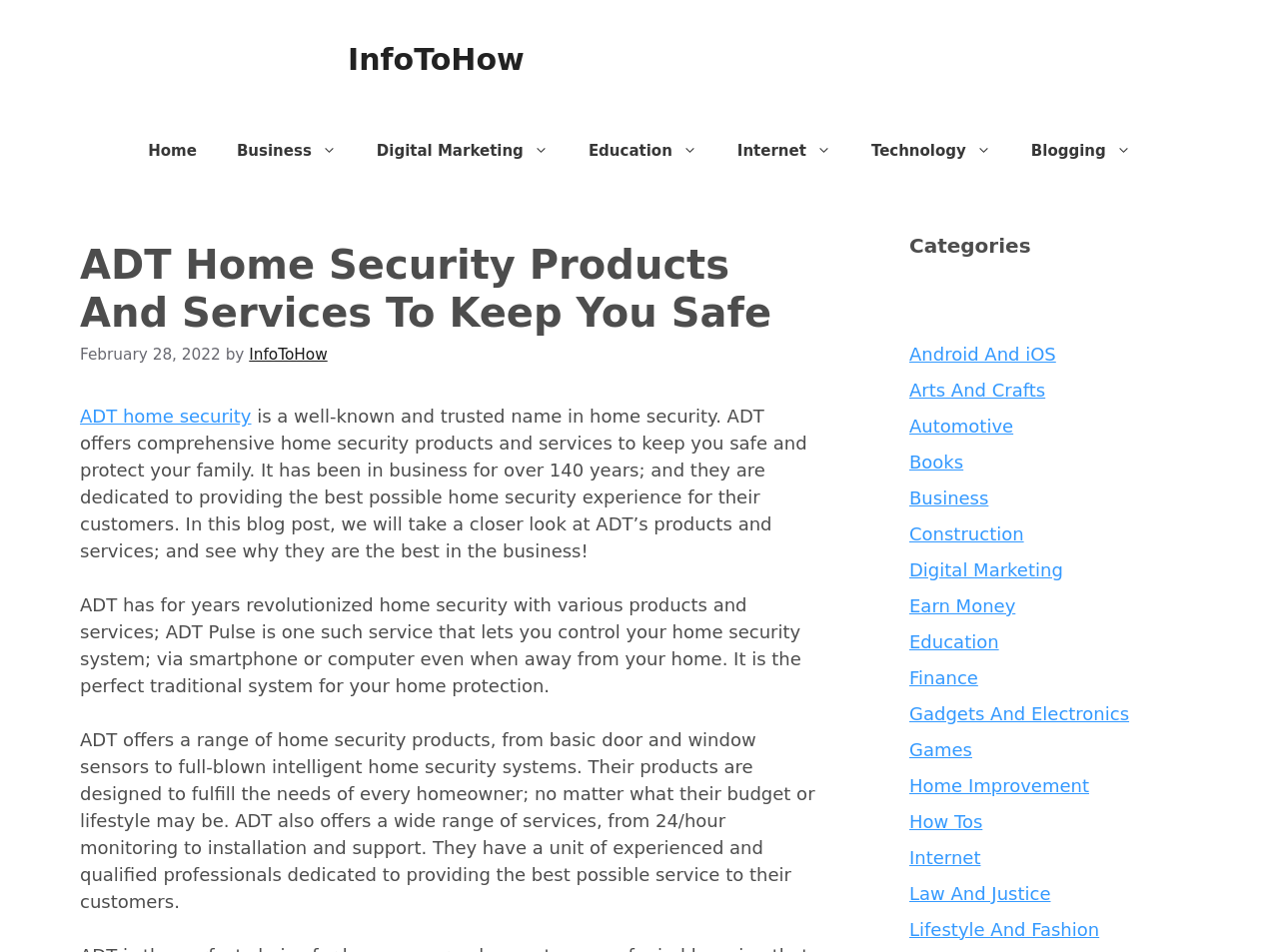Could you provide the bounding box coordinates for the portion of the screen to click to complete this instruction: "Click on the 'Home' link"?

[0.1, 0.127, 0.169, 0.19]